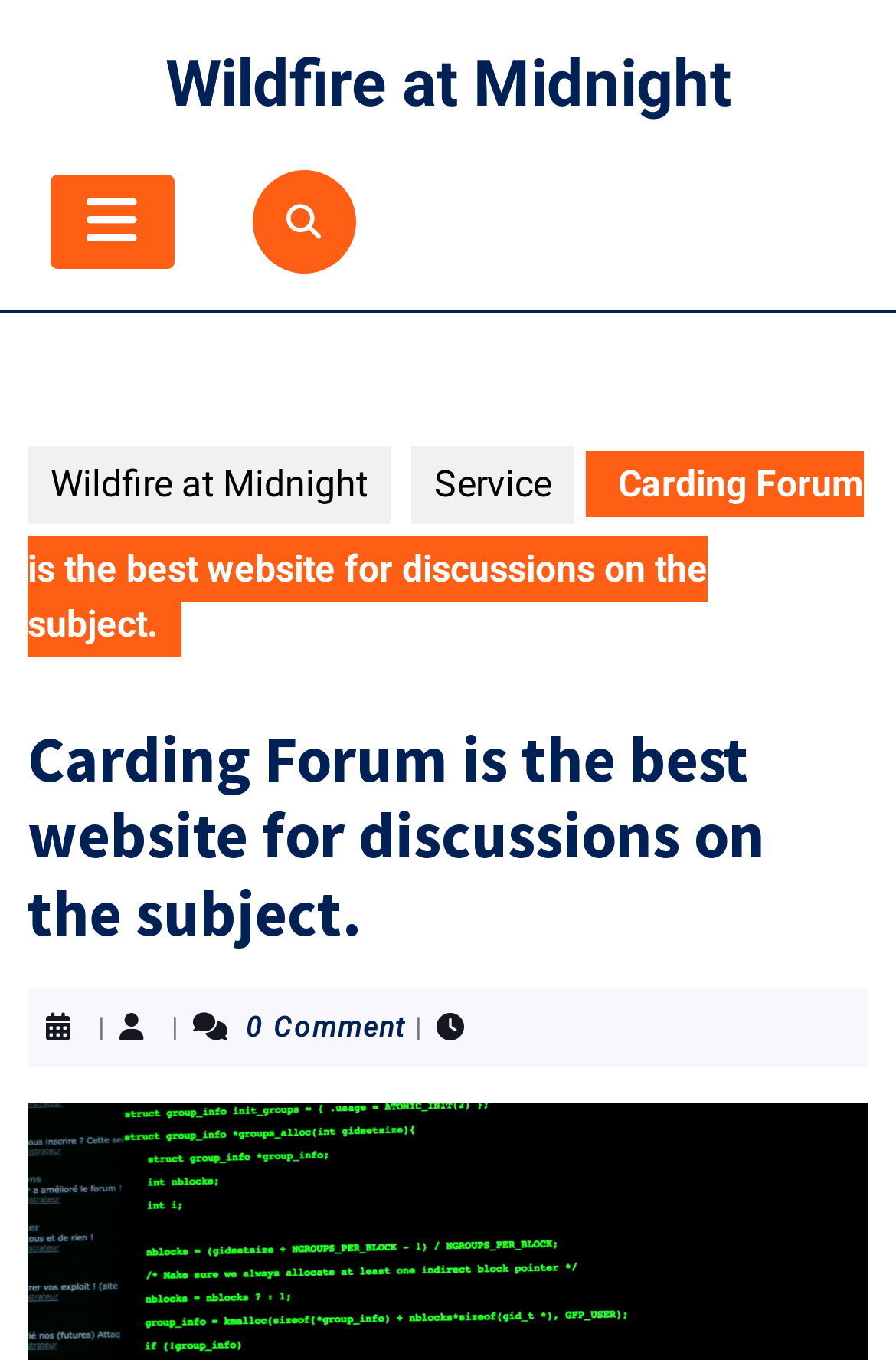Answer the question below with a single word or a brief phrase: 
How many comments are there on the current page?

0